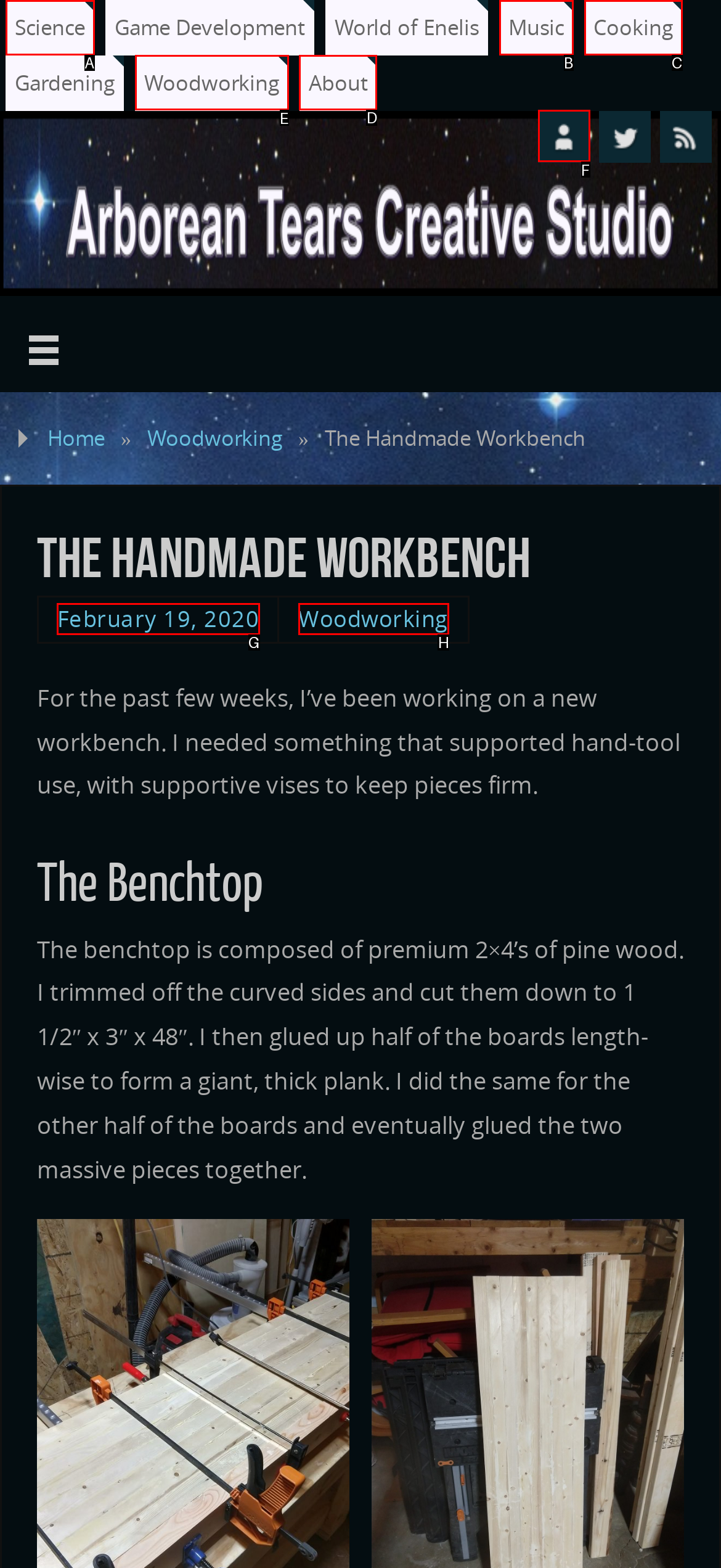Based on the choices marked in the screenshot, which letter represents the correct UI element to perform the task: Visit the About page?

D